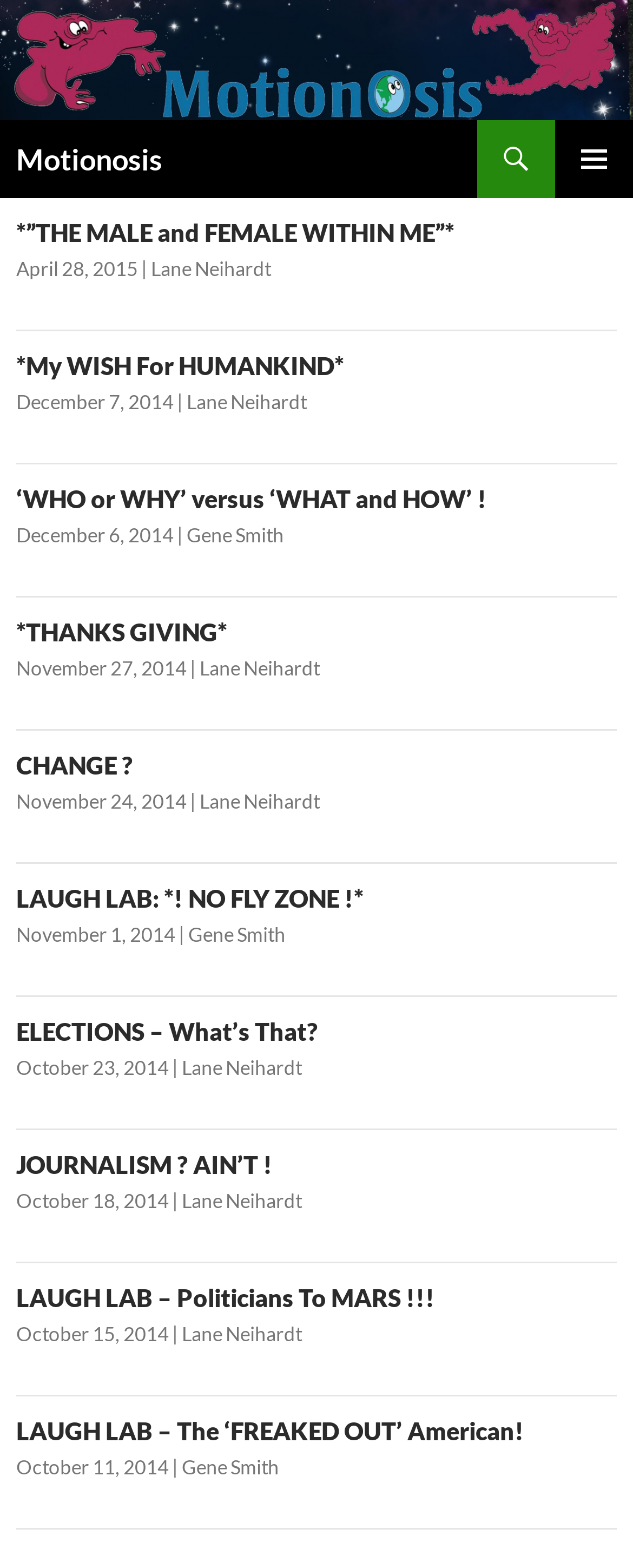Determine the bounding box coordinates for the element that should be clicked to follow this instruction: "Read the article '“THE MALE and FEMALE WITHIN ME”'". The coordinates should be given as four float numbers between 0 and 1, in the format [left, top, right, bottom].

[0.026, 0.139, 0.718, 0.158]